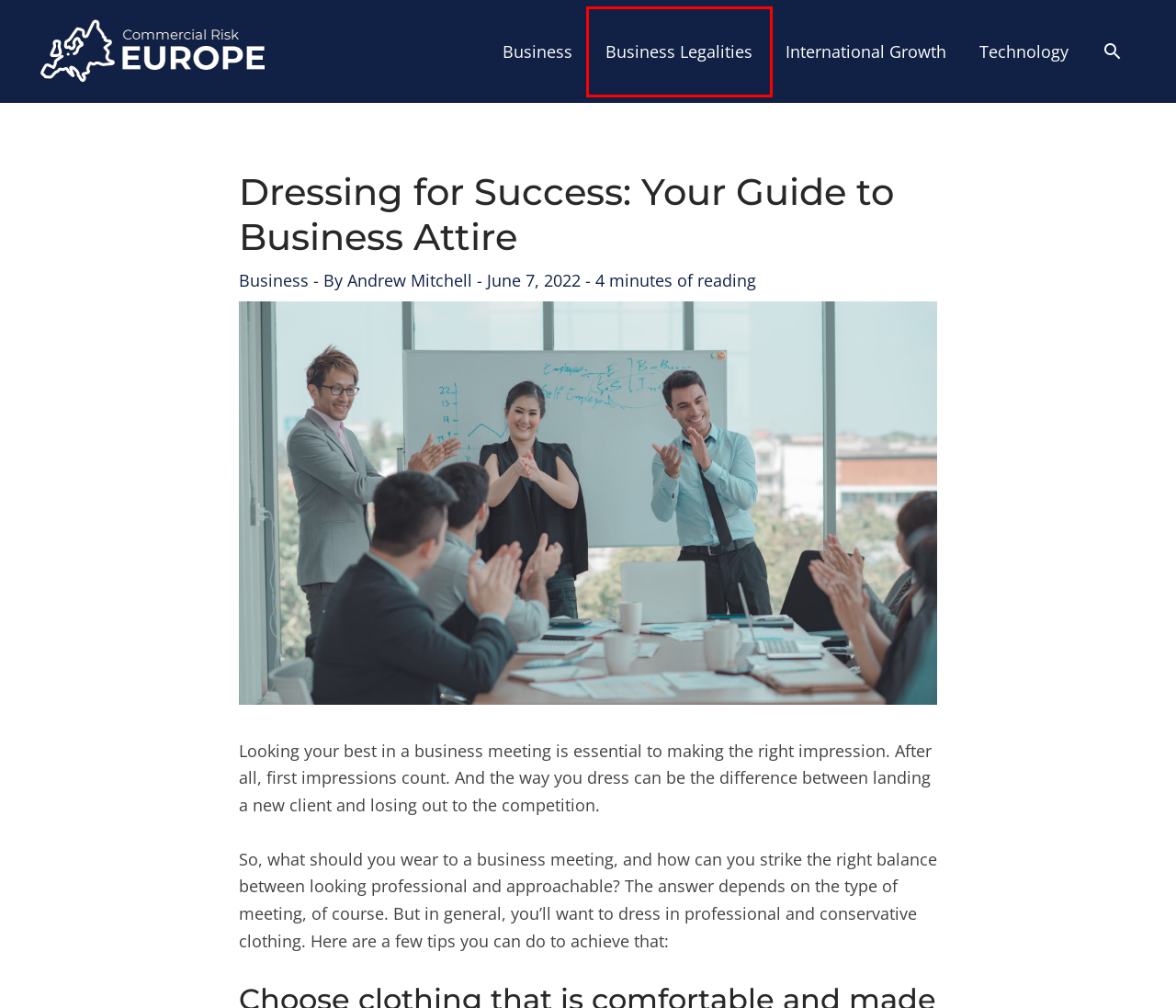Observe the provided screenshot of a webpage with a red bounding box around a specific UI element. Choose the webpage description that best fits the new webpage after you click on the highlighted element. These are your options:
A. Pointers in Using the "Buy Low, Sell High" Investment Strategy | Commercial Risk Europe
B. Business Archives - Commercial Risk Europe
C. Creating Eye-Catching Custom Signs in Fort Worth - Commercial Risk Europe
D. International Growth Archives - Commercial Risk Europe
E. Business Legalities Archives - Commercial Risk Europe
F. Technology Archives - Commercial Risk Europe
G. Commercial Risk Europe: Unveiling Business Insights
H. The Most Breathable Fabrics To Help Minimize Sweating

E